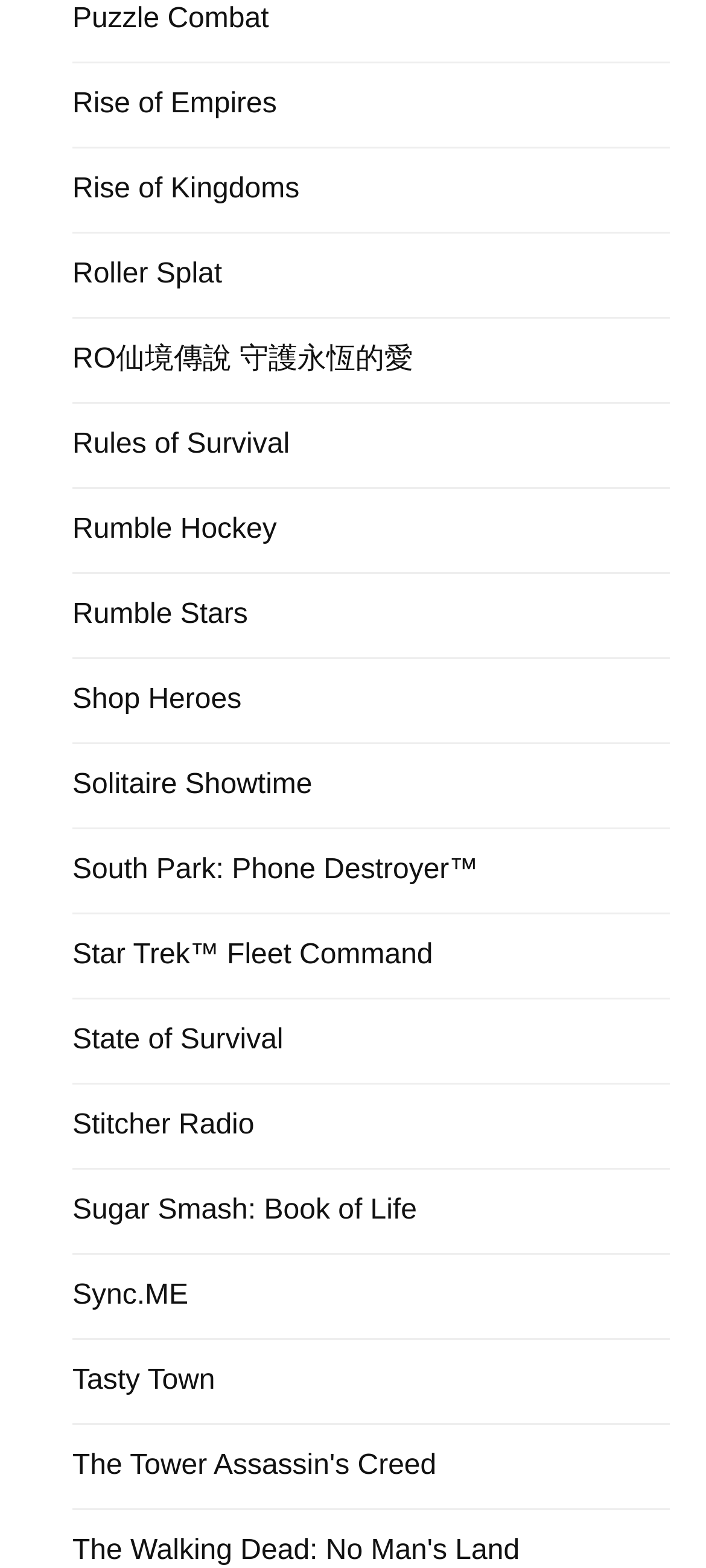Find the bounding box of the element with the following description: "State of Survival". The coordinates must be four float numbers between 0 and 1, formatted as [left, top, right, bottom].

[0.103, 0.654, 0.401, 0.673]